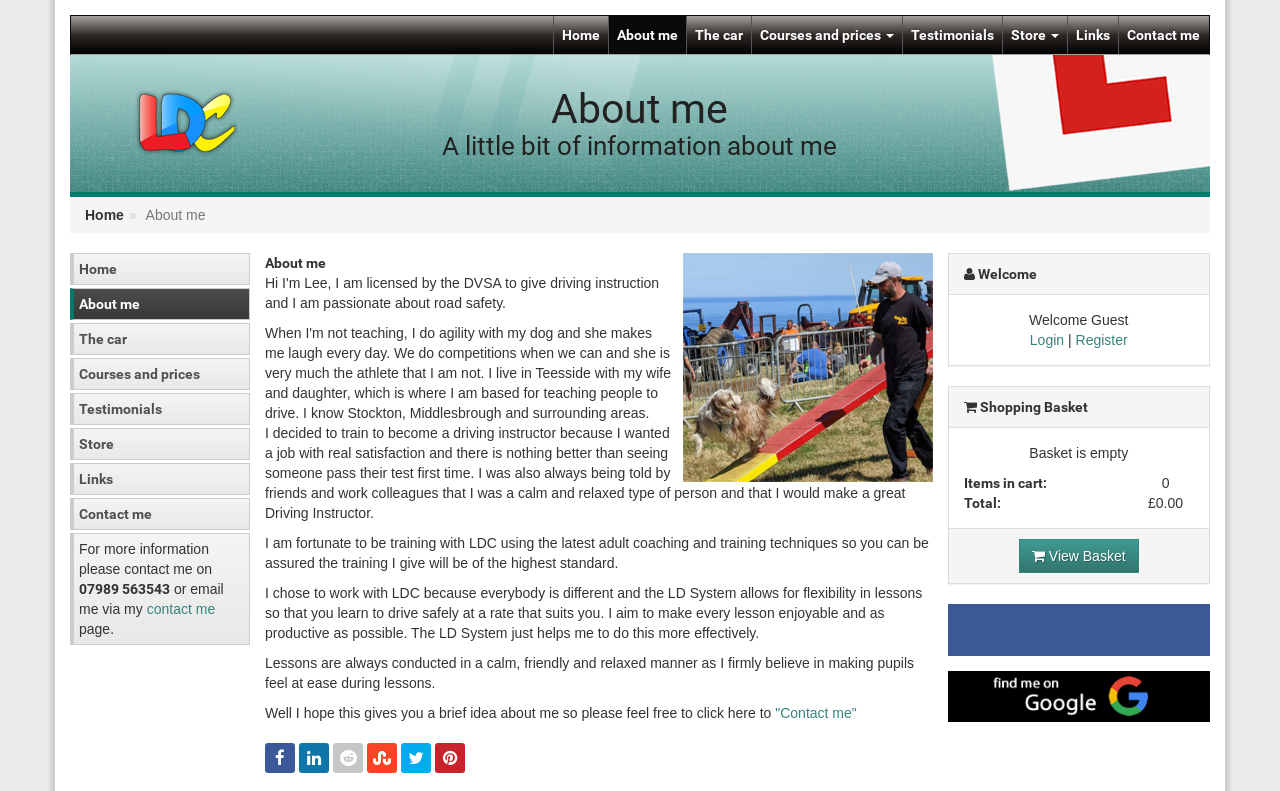Use a single word or phrase to answer the question: How can you contact the instructor?

phone or email